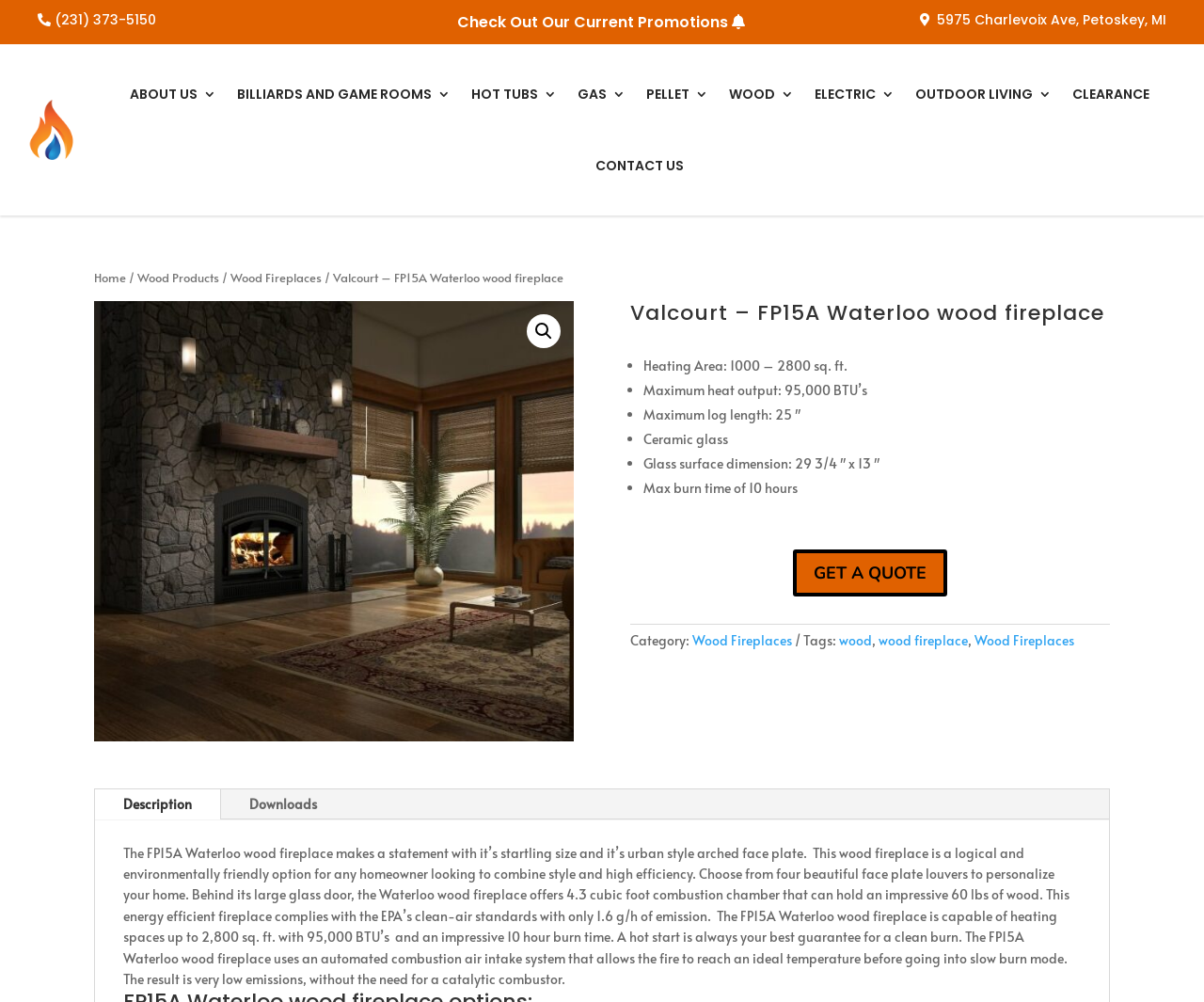Please identify the bounding box coordinates of the area I need to click to accomplish the following instruction: "View wood fireplaces".

[0.575, 0.63, 0.658, 0.648]